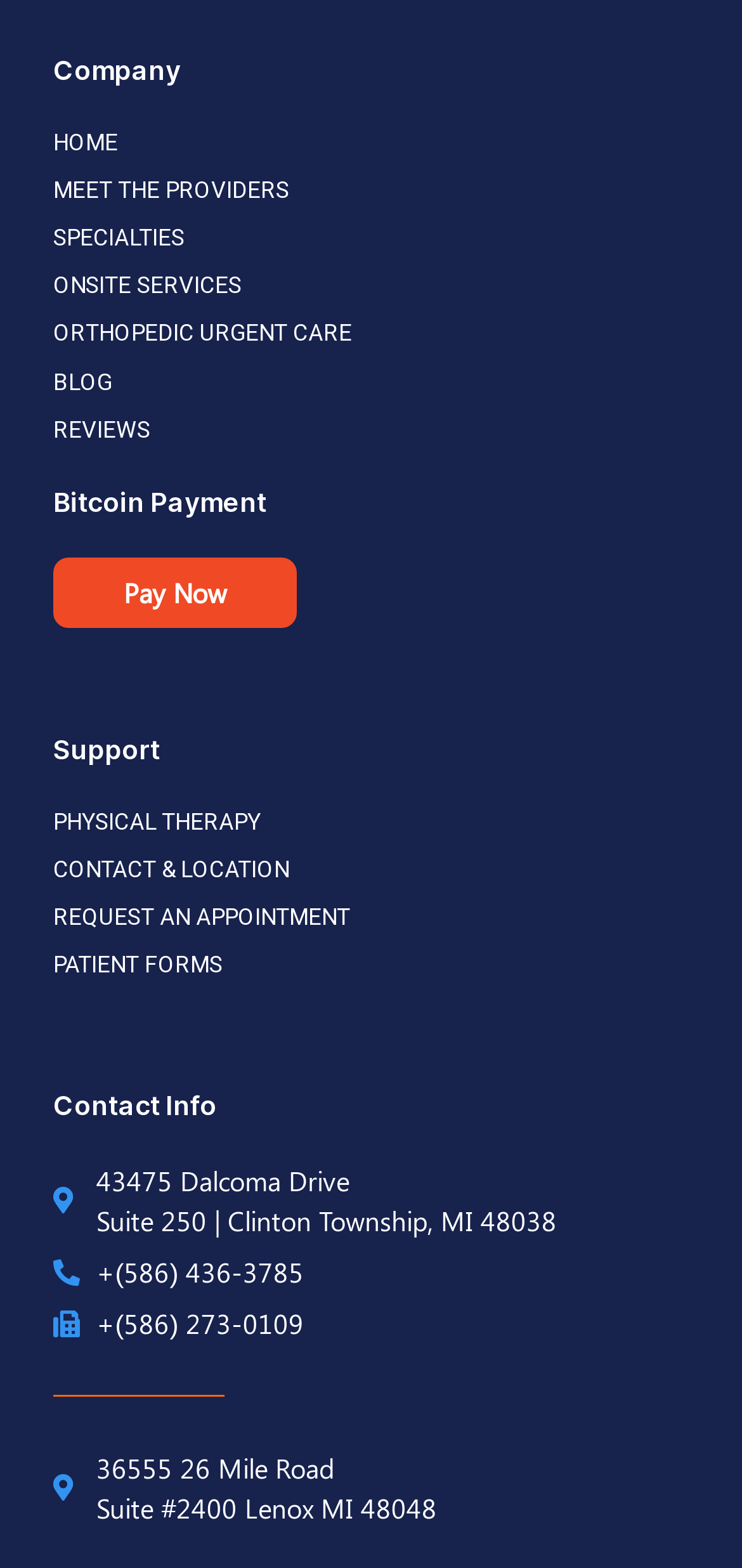Please provide a short answer using a single word or phrase for the question:
How many links are in the navigation menu?

9